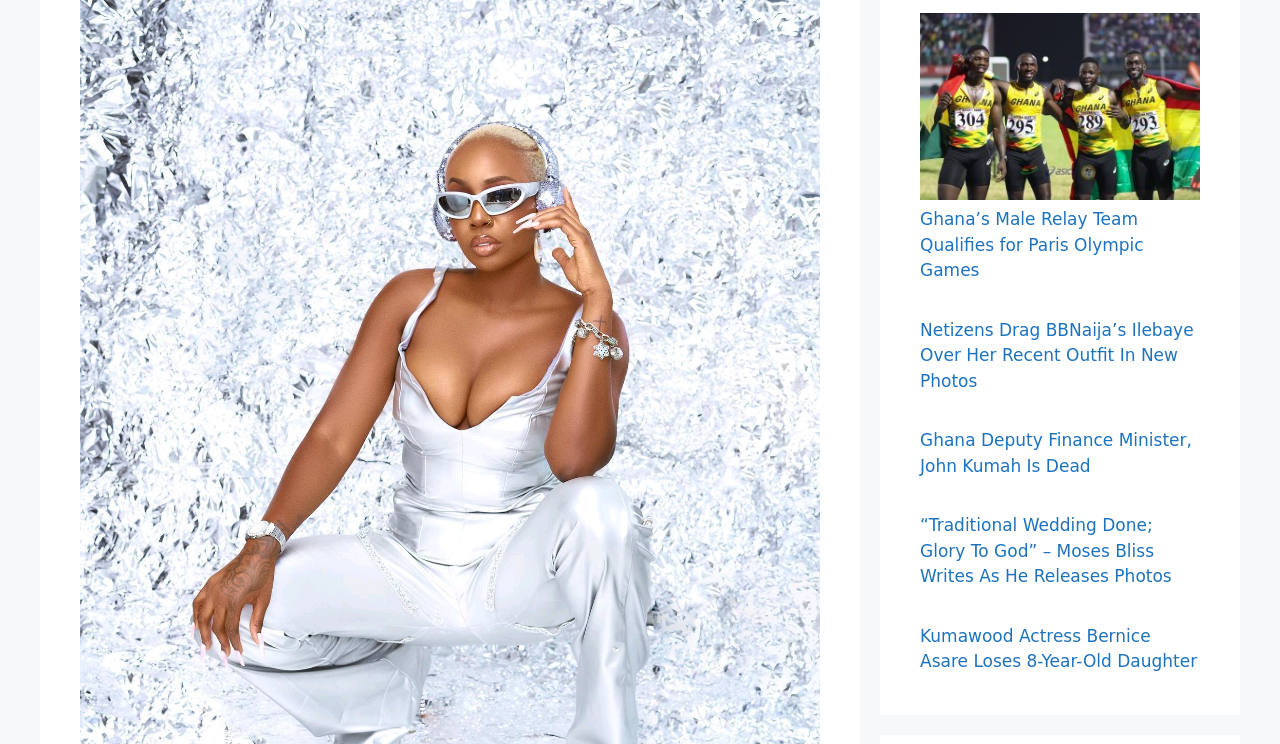Respond with a single word or short phrase to the following question: 
What is the topic of the first article?

Ghana’s Male Relay Team